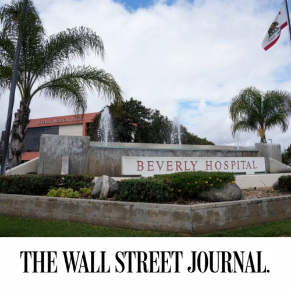Break down the image into a detailed narrative.

The image features the prominent entrance of Beverly Hospital, characterized by its recognizable sign set against a backdrop of lush greenery and palm trees. The elegant architecture of the hospital is complemented by a fountain that adds a refreshing touch to the setting. This visual serves as a poignant representation of the challenges faced by healthcare institutions today, particularly in light of recent discussions surrounding hospital distress, labor shortages, and economic pressures, as highlighted in an article from The Wall Street Journal. The caption at the bottom reinforces the source of this important dialogue, inviting viewers to consider the broader implications for the healthcare industry.